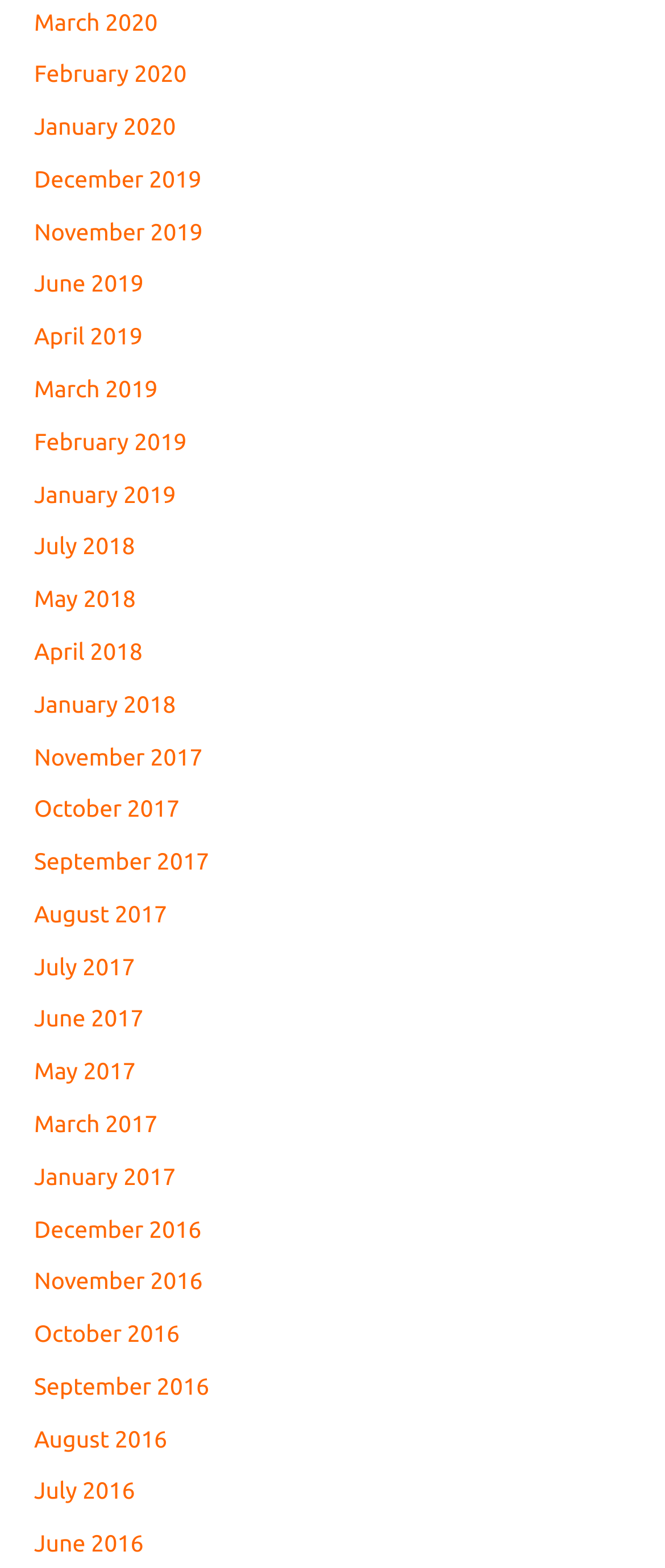Please answer the following question using a single word or phrase: 
What is the latest month available on this webpage?

March 2020